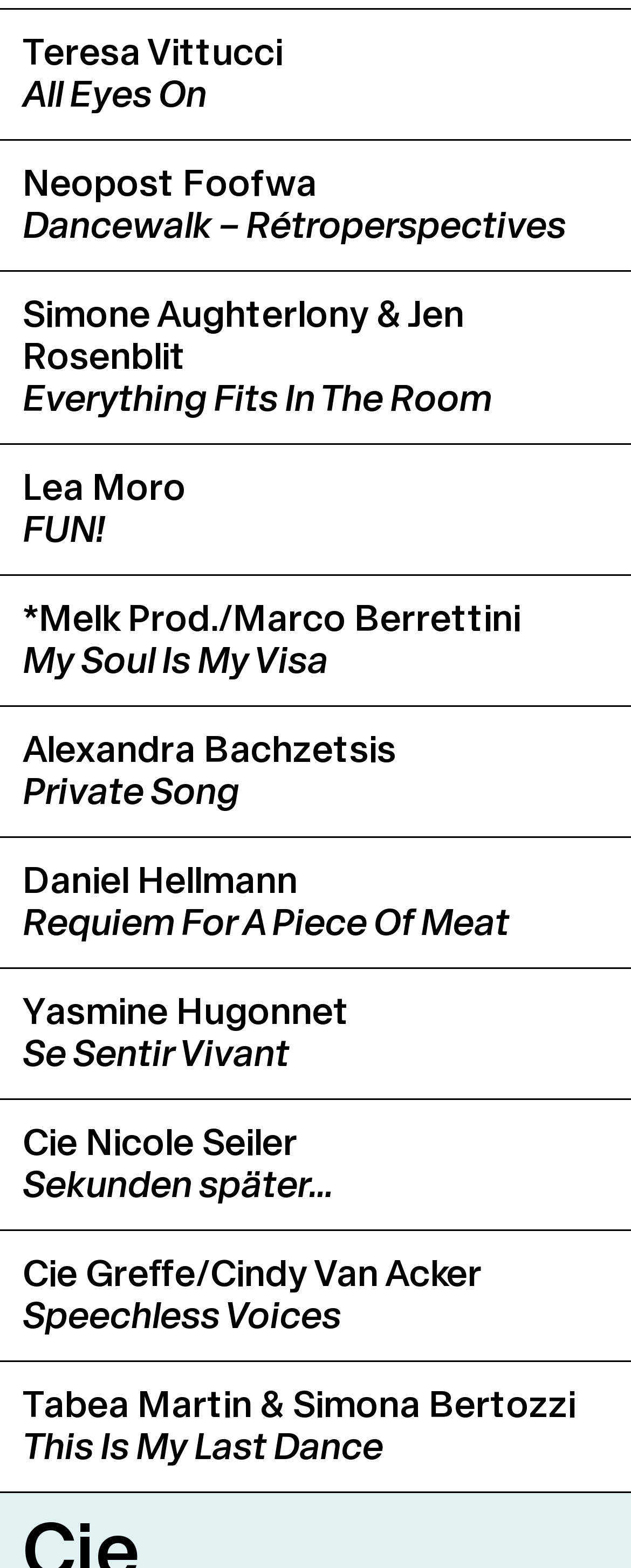Using the information in the image, give a comprehensive answer to the question: 
What is the profession of Catja Loepfe?

Based on the StaticText element with the text 'Catja Loepfe Director of the Tanzhaus Zurich', we can infer that Catja Loepfe is a director.